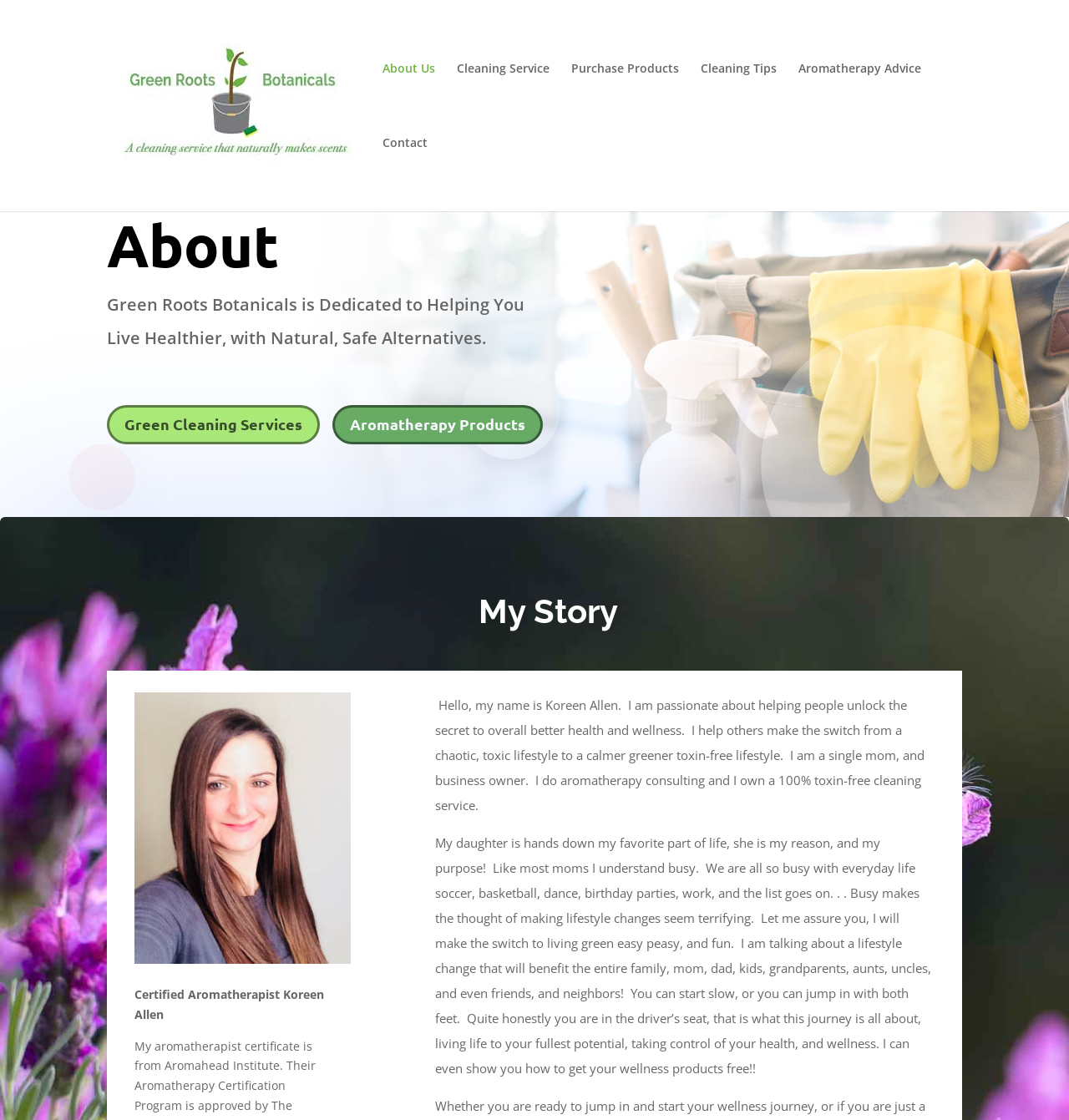What is the purpose of the website? Look at the image and give a one-word or short phrase answer.

To help people live healthier